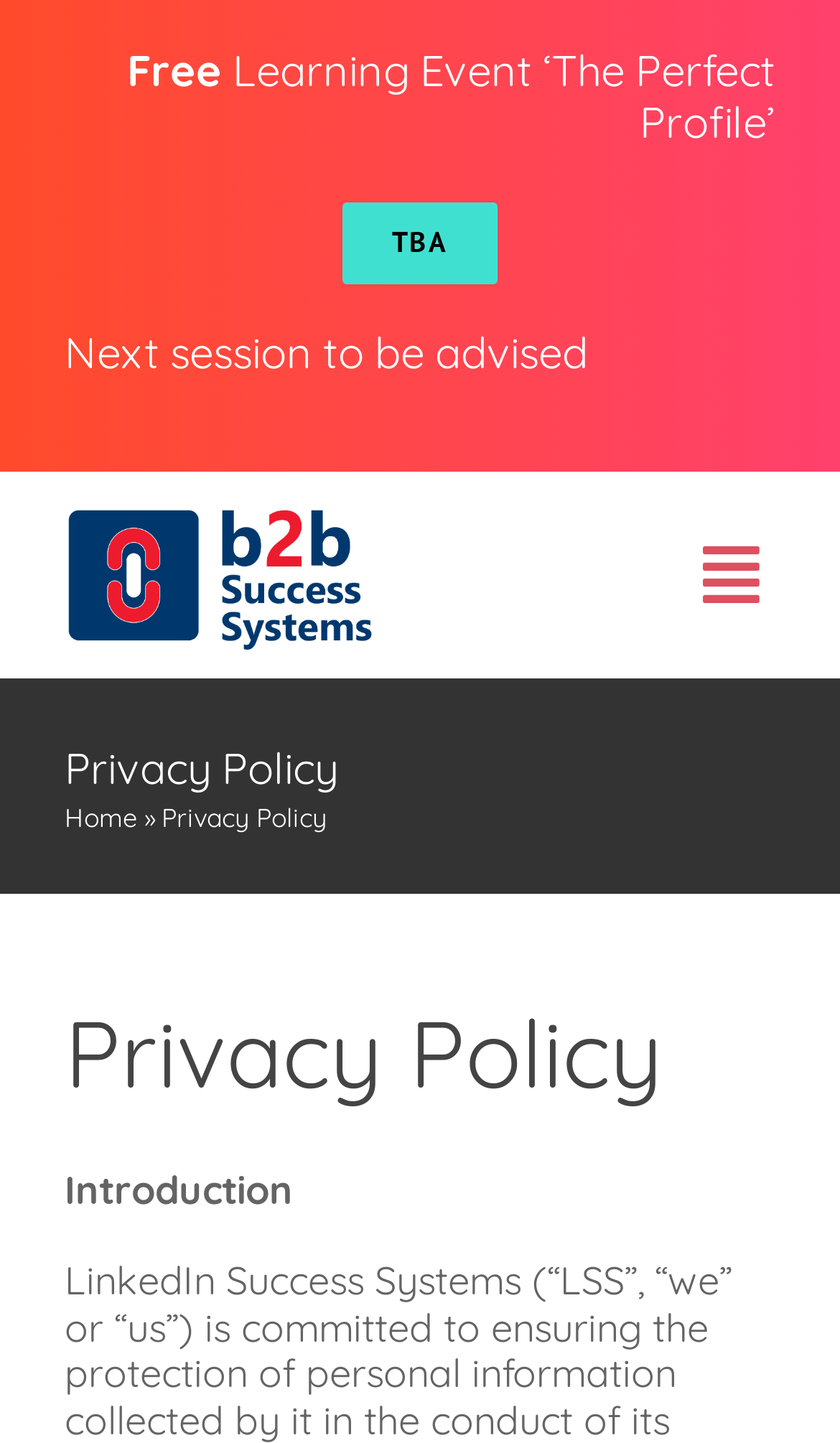Based on the image, give a detailed response to the question: How many menu items are there?

I counted the number of links under the 'Menu' navigation element, which are 'Teams', 'eLearning White Labels', 'Specialist Training', 'Sales Navigator', 'Company Page', 'News', and 'CONTACT'.